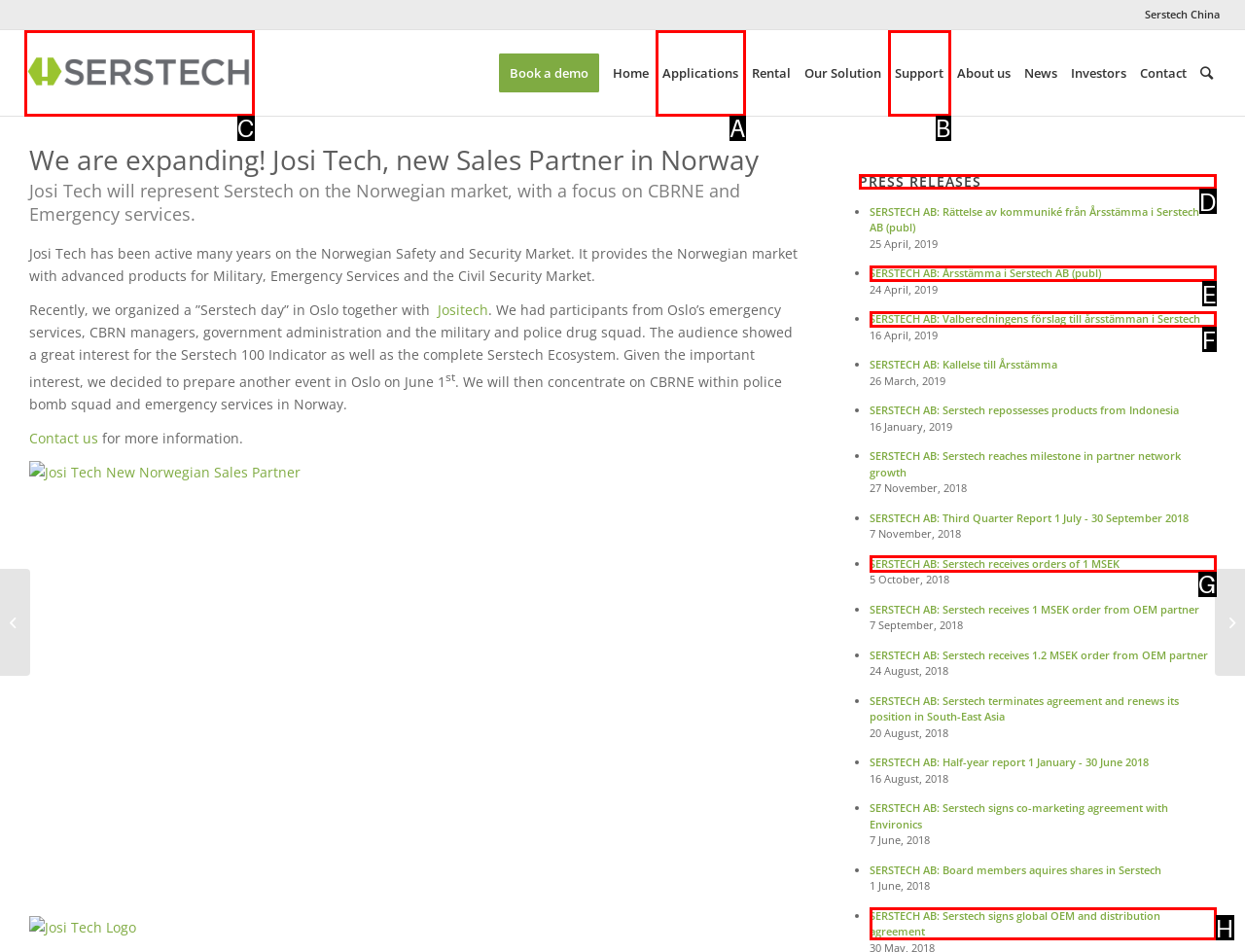Choose the letter of the option that needs to be clicked to perform the task: Learn more about 'Serstech' by clicking on the logo. Answer with the letter.

C